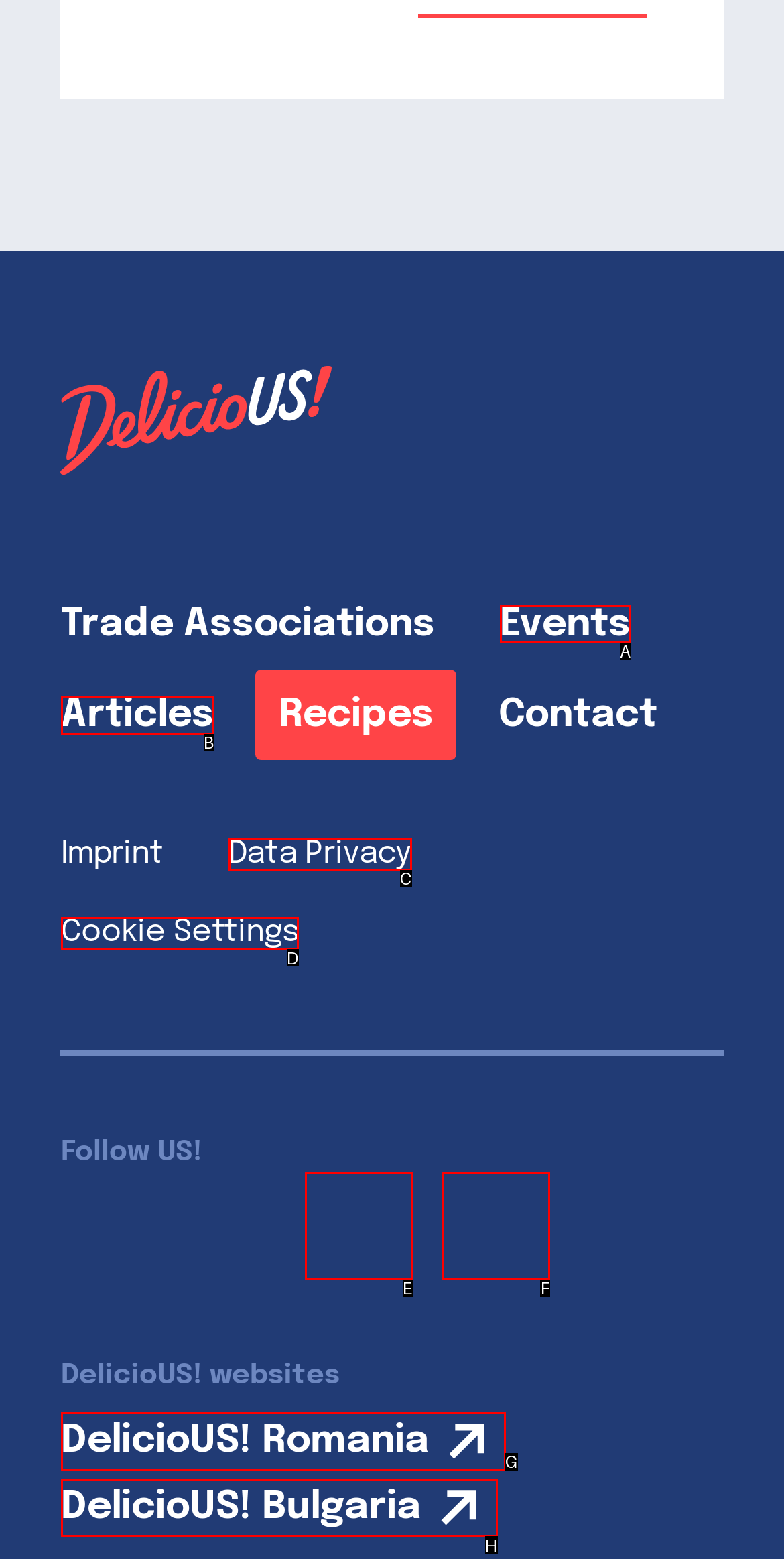Based on the description: Events, identify the matching lettered UI element.
Answer by indicating the letter from the choices.

A